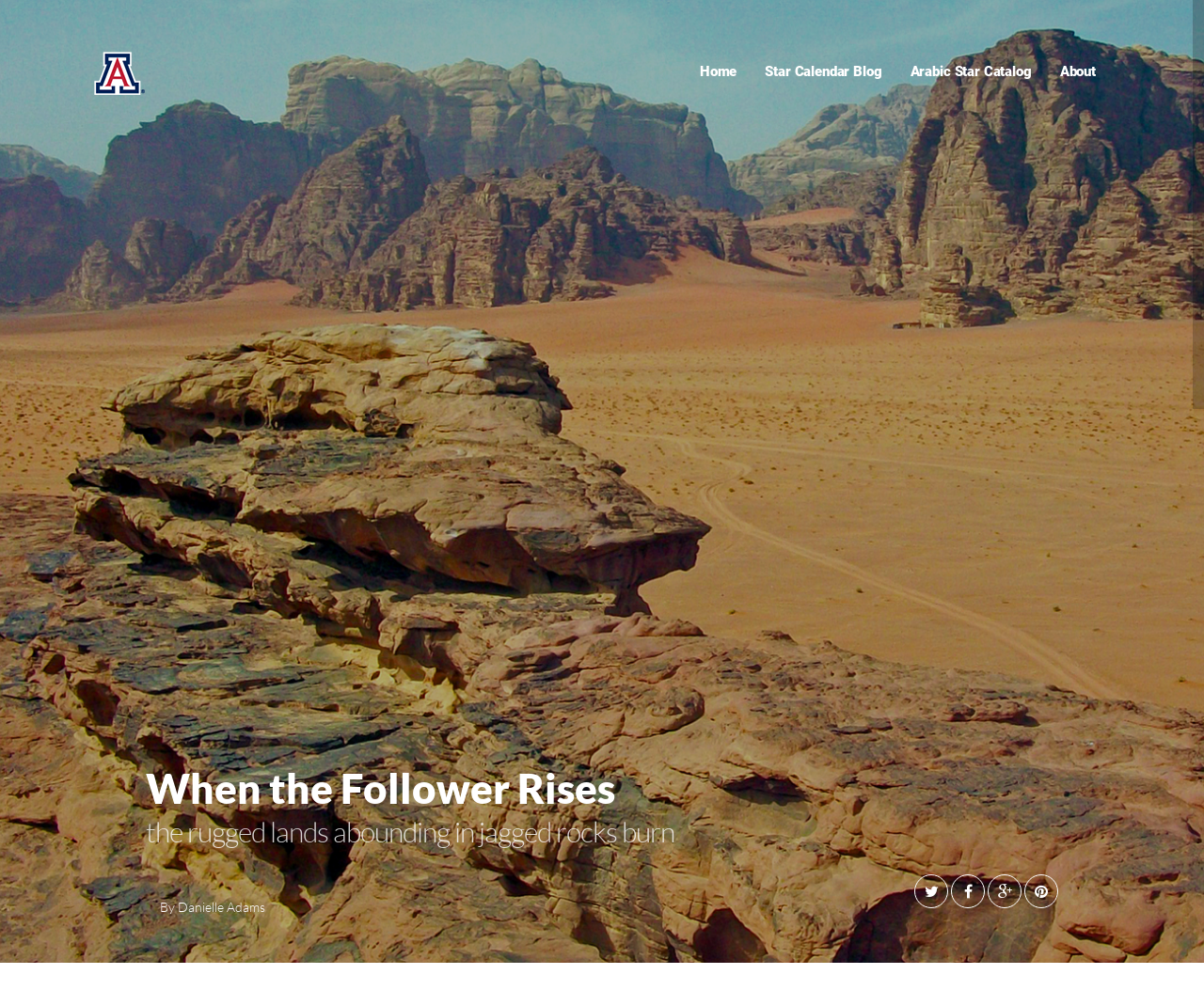How many navigation links are there?
Using the details shown in the screenshot, provide a comprehensive answer to the question.

I counted the number of link elements in the top navigation bar, excluding the logo link. There are 4 links: 'Home', 'Star Calendar Blog', 'Arabic Star Catalog', and 'About'.